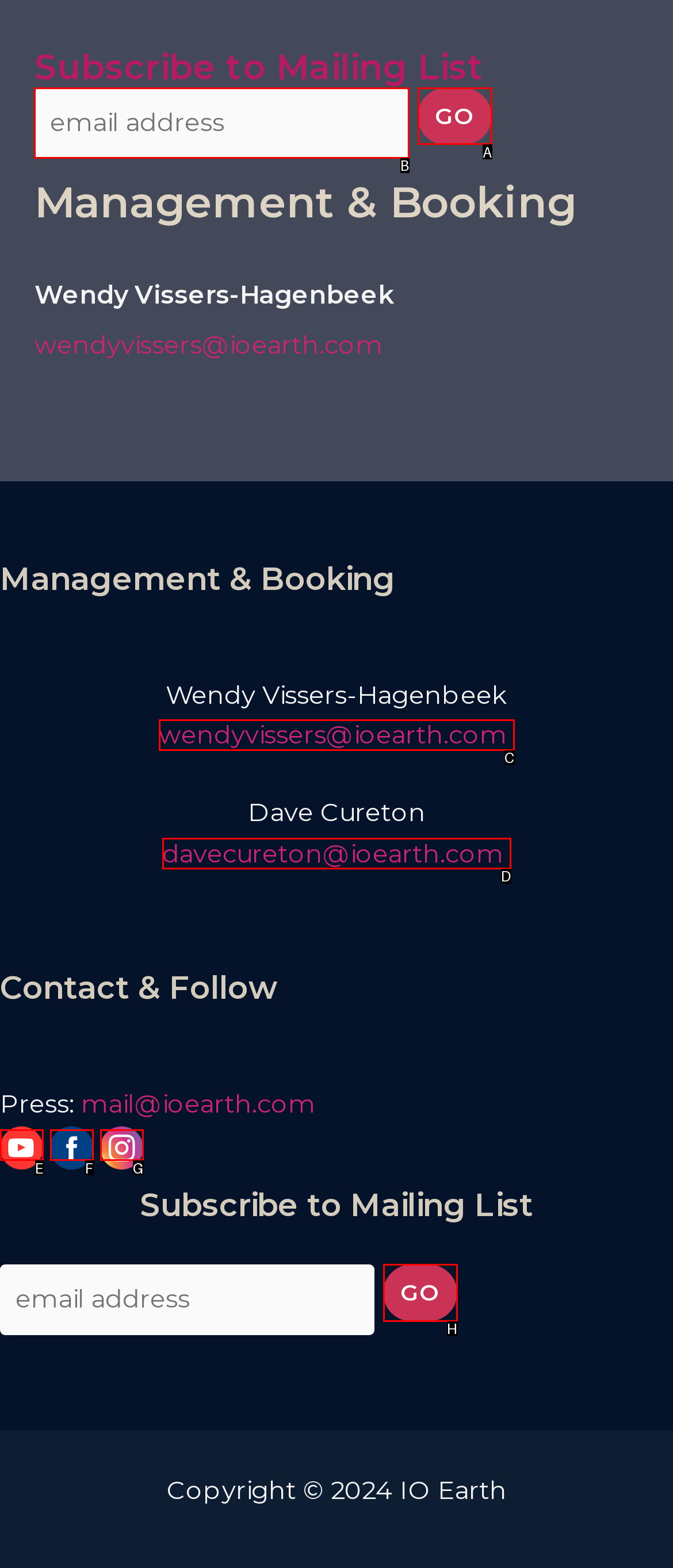Specify which HTML element I should click to complete this instruction: Read the article about PRO14 Rainbow Cup SA Answer with the letter of the relevant option.

None